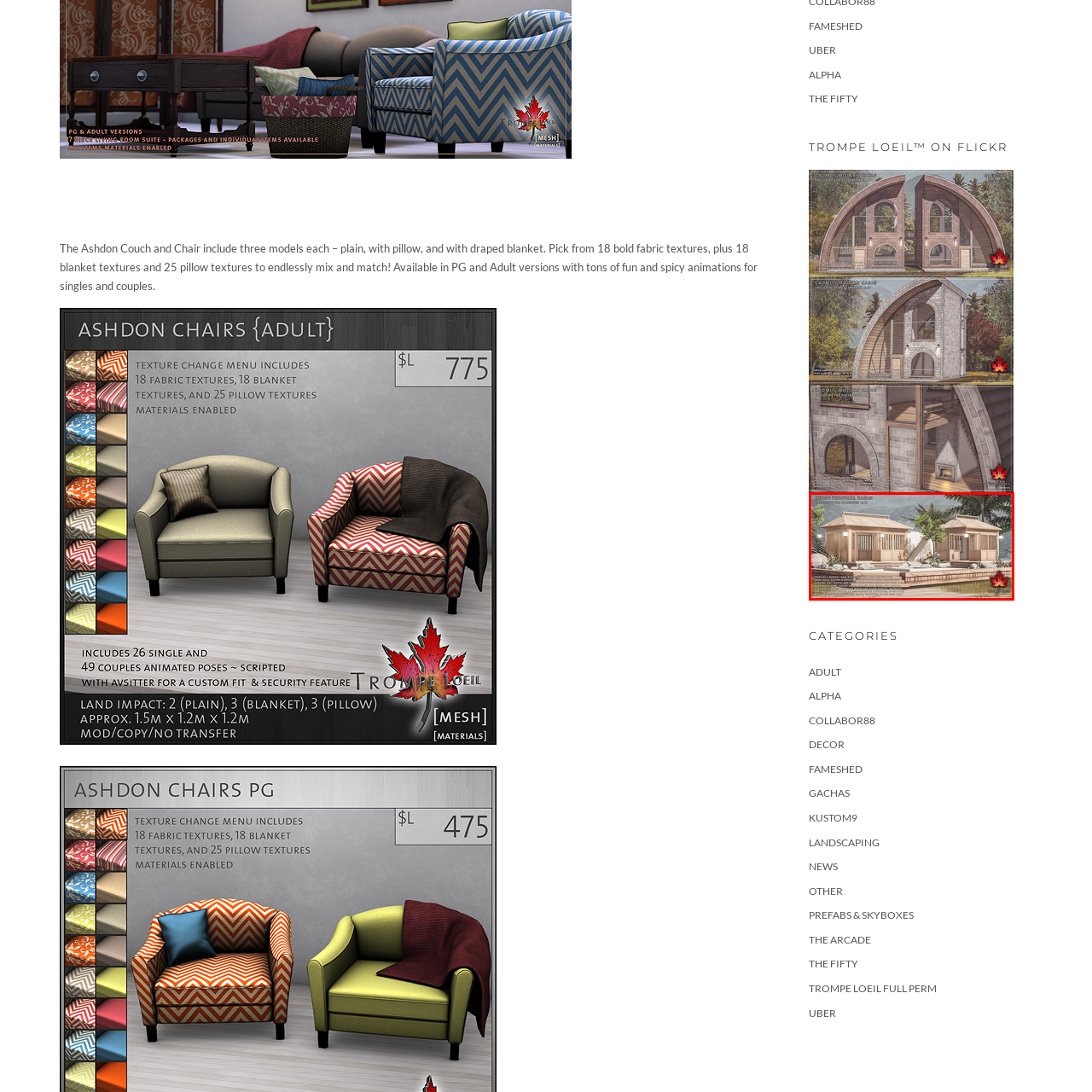In what type of environments can the cabin be used?
Look at the image surrounded by the red border and respond with a one-word or short-phrase answer based on your observation.

Various virtual environments